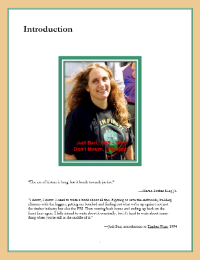What is the title of the larger work referenced in the caption?
Based on the screenshot, respond with a single word or phrase.

Redwood Uprising: The Story of Judi Bari and Earth First!